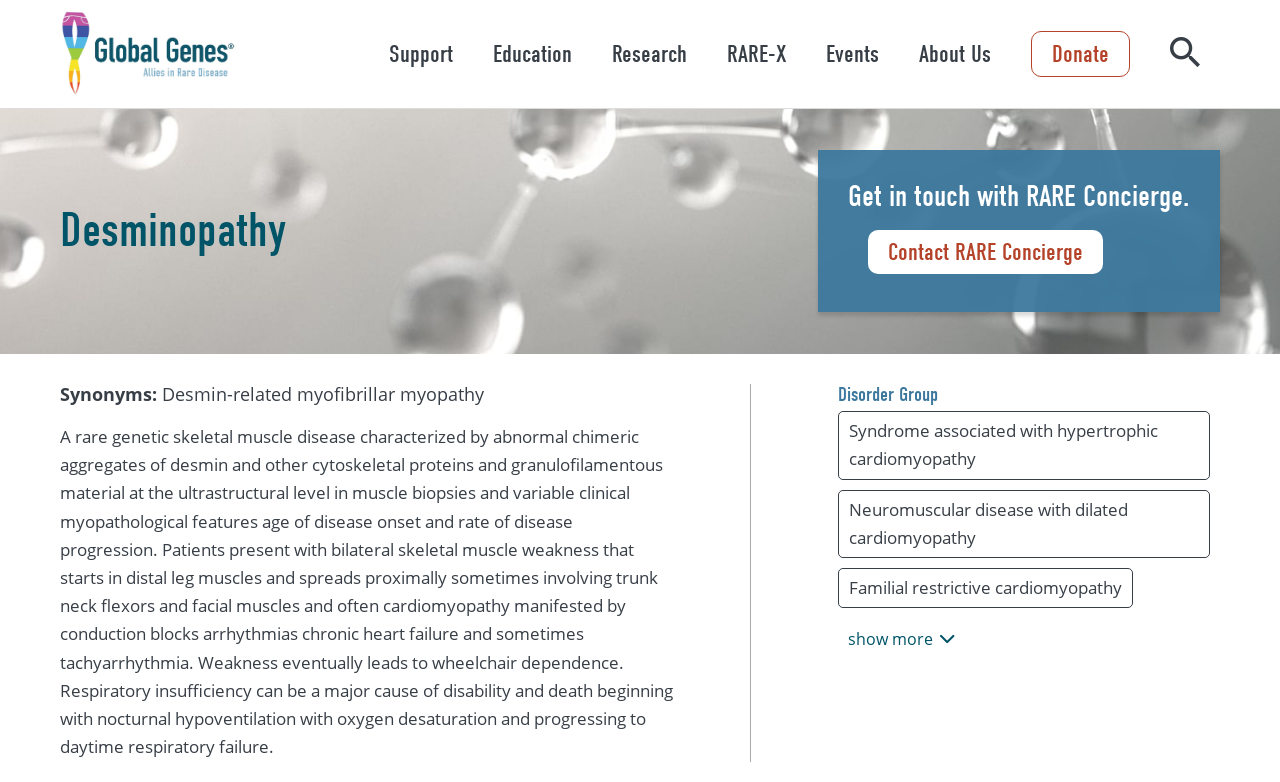Offer a comprehensive description of the webpage’s content and structure.

This webpage is about Desminopathy, a rare genetic skeletal muscle disease. At the top left, there is a logo of "Global Genes" with a link to the organization's website. Below the logo, there are five buttons for navigation: "Support", "Education", "Research", "Events", and "About Us". These buttons are aligned horizontally and take up about half of the screen width.

To the right of the navigation buttons, there is a link to "RARE-X" and a "Donate" button. A search button with a magnifying glass icon is located at the top right corner of the page.

The main content of the page is divided into two sections. The left section has a heading "Desminopathy" and provides a detailed description of the disease, including its synonyms, characteristics, and symptoms. The text is quite long and takes up most of the left section.

The right section has a heading "Disorder Group" and lists several related disorders, including "Syndrome associated with hypertrophic cardiomyopathy", "Neuromuscular disease with dilated cardiomyopathy", and "Familial restrictive cardiomyopathy". There is also a "show more" button at the bottom of this section.

At the bottom of the page, there is a contact information section with a heading "Get in touch with RARE Concierge" and a link to "Contact RARE Concierge".